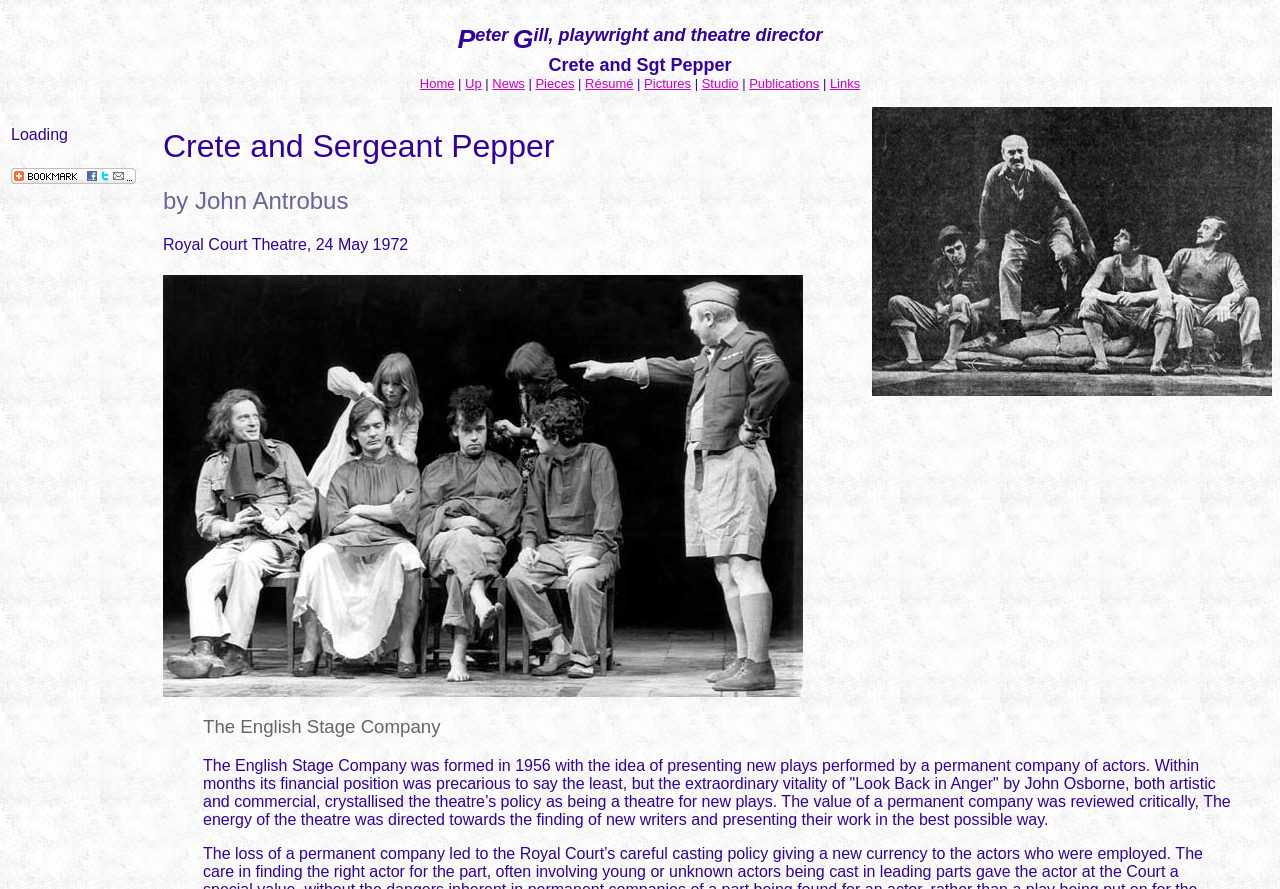Using the image as a reference, answer the following question in as much detail as possible:
What is the subject of the image at the top of the webpage?

The image at the top of the webpage shows four actors, namely Stephen Rea, Bill Maynard, James Hazeldine, and Bernard Gallagher, which can be inferred from the caption 'Stephen Rea, Bill Maynard, James Hazeldine and Bernard Gallagher, by Donald Cooper'.